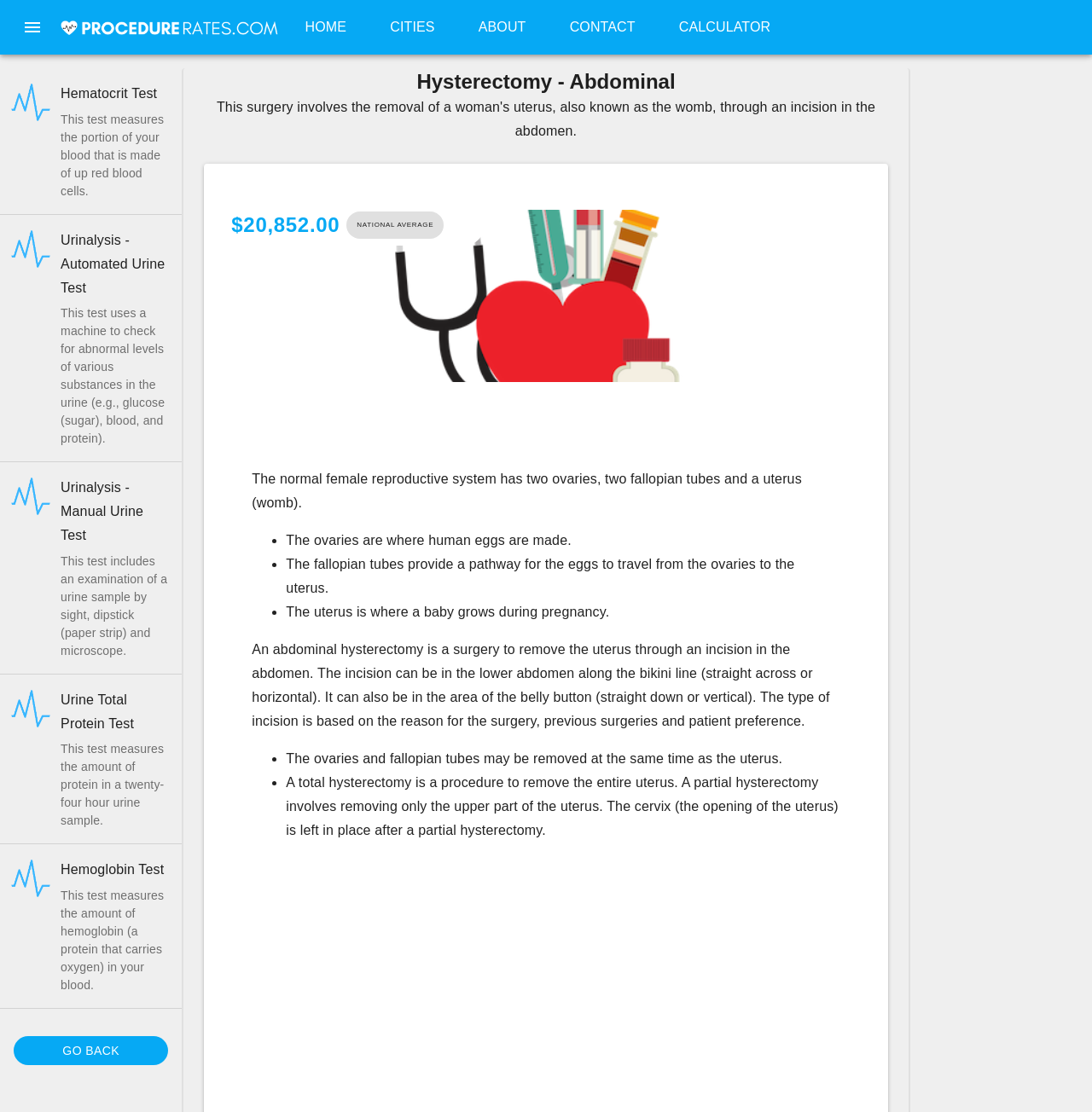Locate the bounding box coordinates of the area to click to fulfill this instruction: "View 'Hysterectomy - Abdominal' details". The bounding box should be presented as four float numbers between 0 and 1, in the order [left, top, right, bottom].

[0.187, 0.061, 0.813, 0.086]